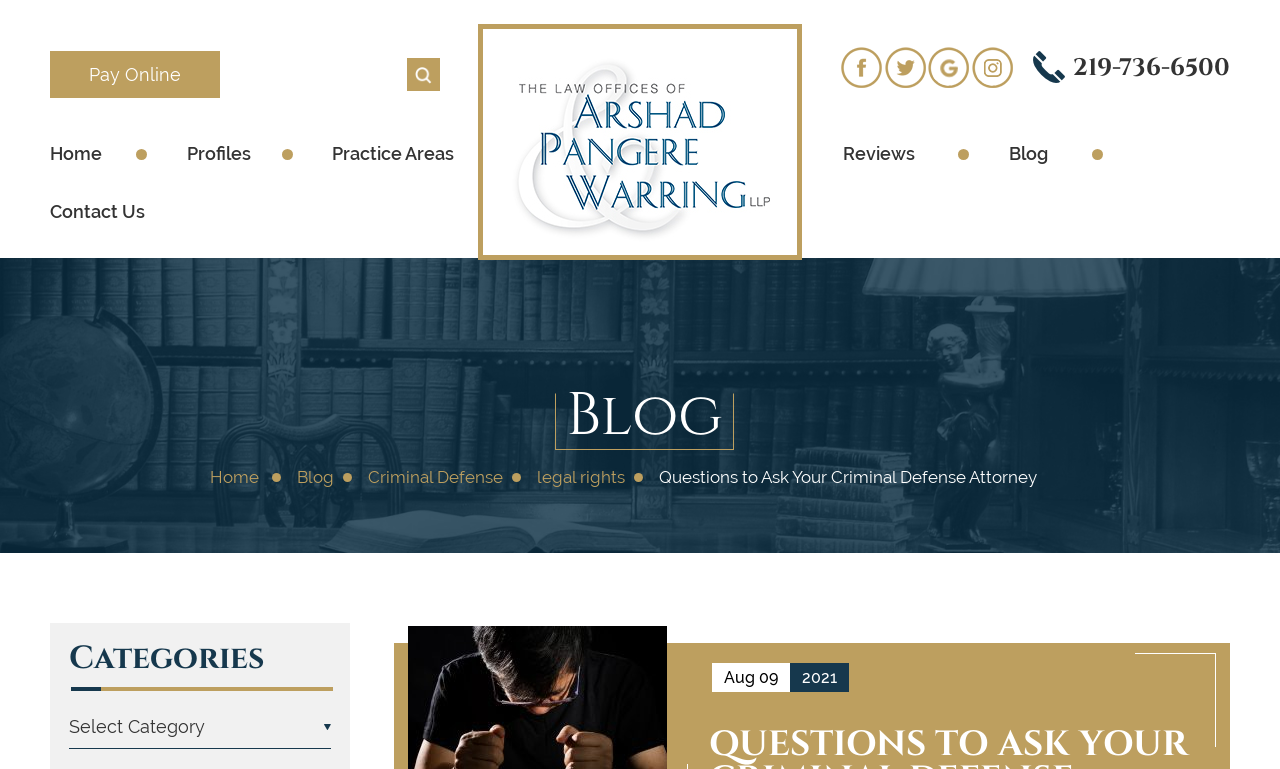Please identify the bounding box coordinates of the clickable element to fulfill the following instruction: "Contact the lawyer". The coordinates should be four float numbers between 0 and 1, i.e., [left, top, right, bottom].

[0.039, 0.26, 0.113, 0.291]